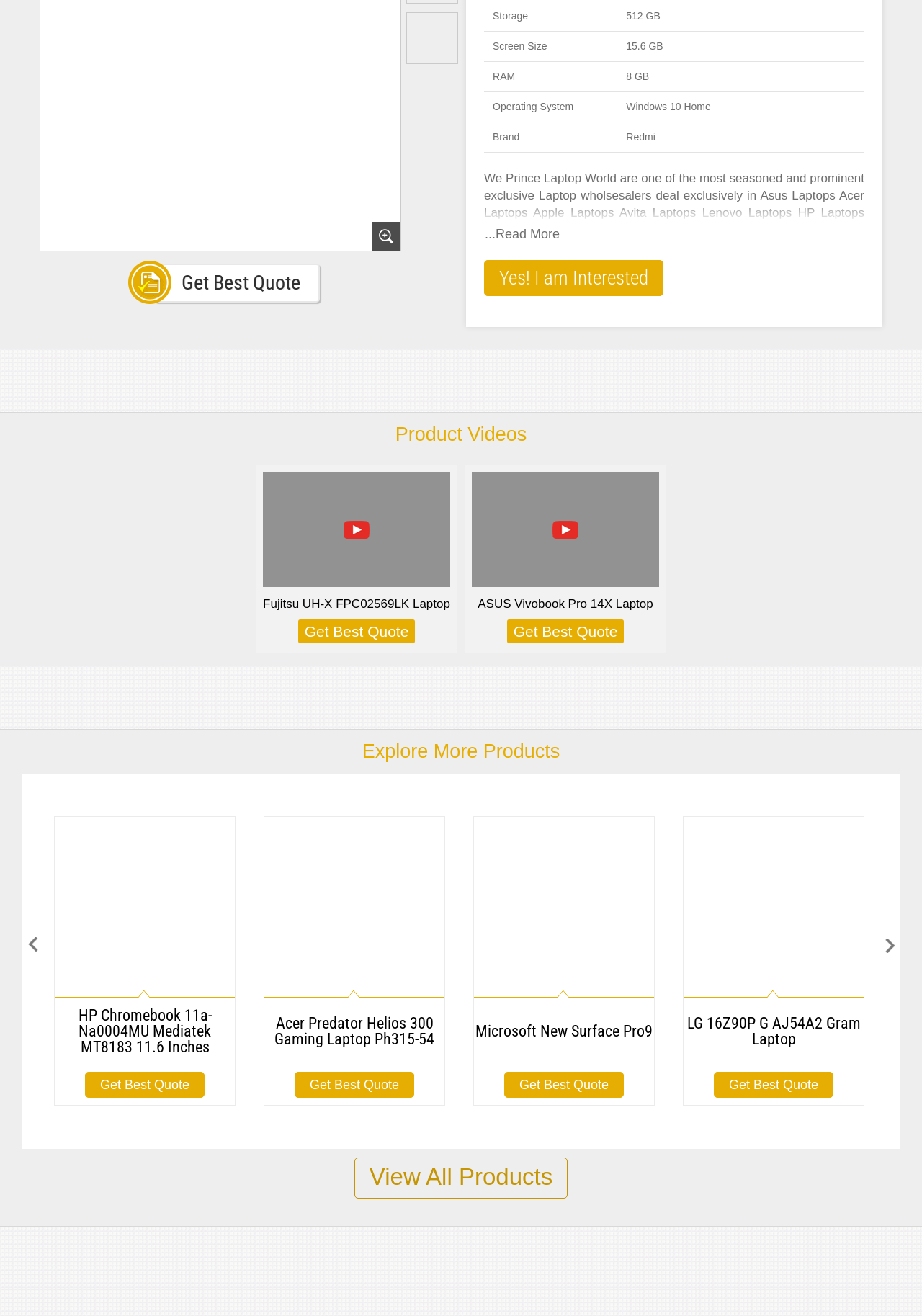Using the element description alt="CO₂ Value Europe", predict the bounding box coordinates for the UI element. Provide the coordinates in (top-left x, top-left y, bottom-right x, bottom-right y) format with values ranging from 0 to 1.

None